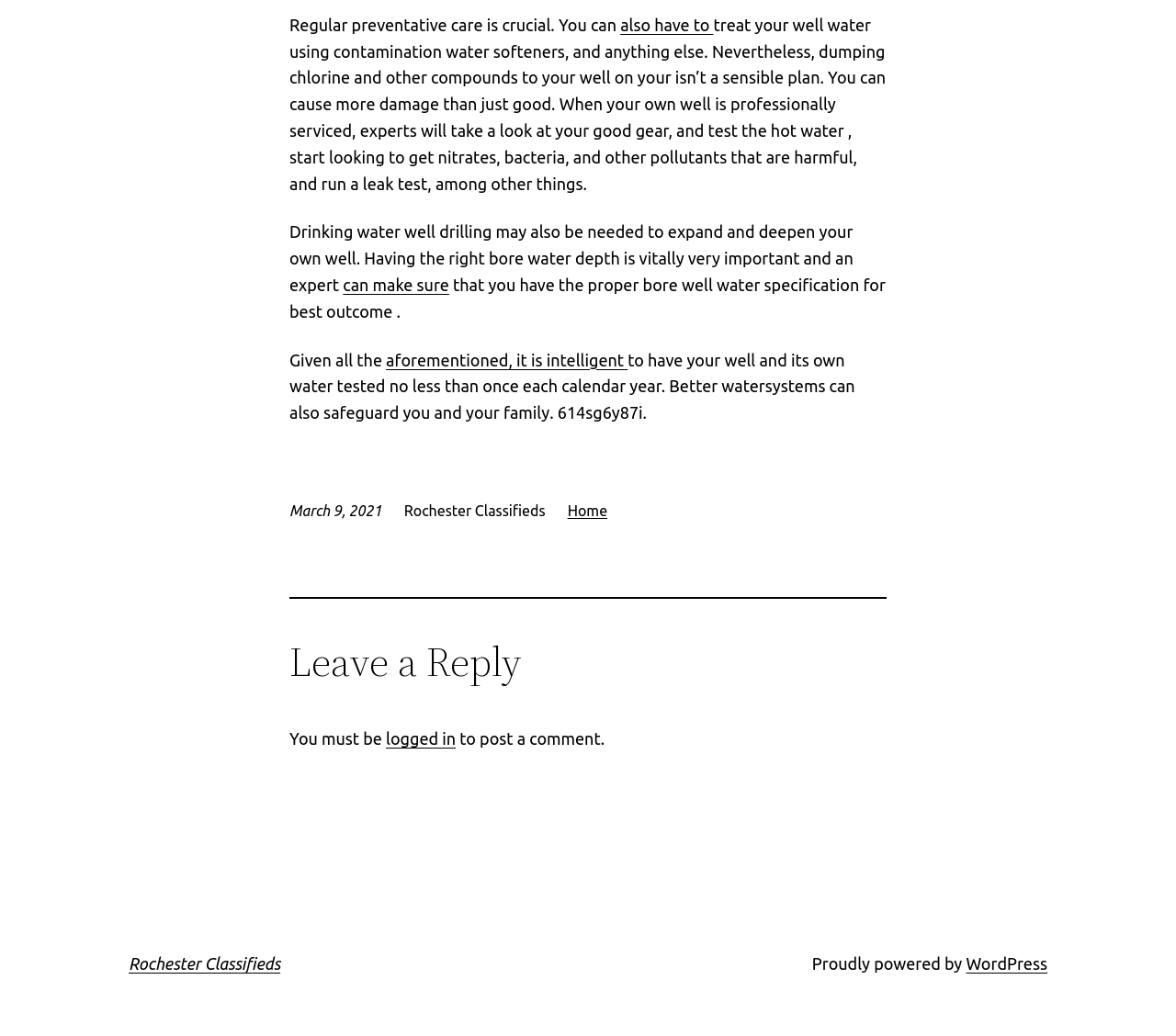Determine the bounding box coordinates for the HTML element described here: "also have to".

[0.527, 0.015, 0.607, 0.033]